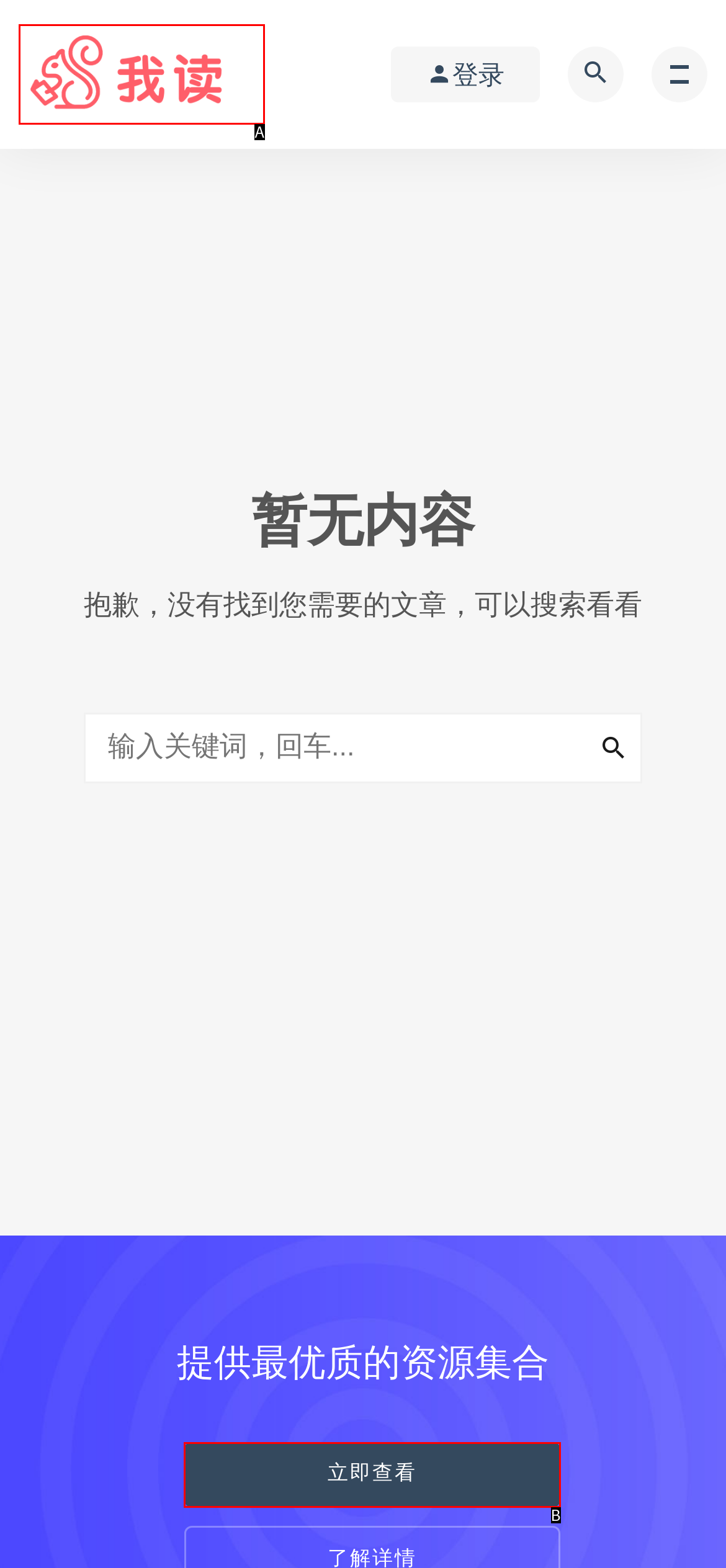Identify which HTML element matches the description: 立即查看. Answer with the correct option's letter.

B